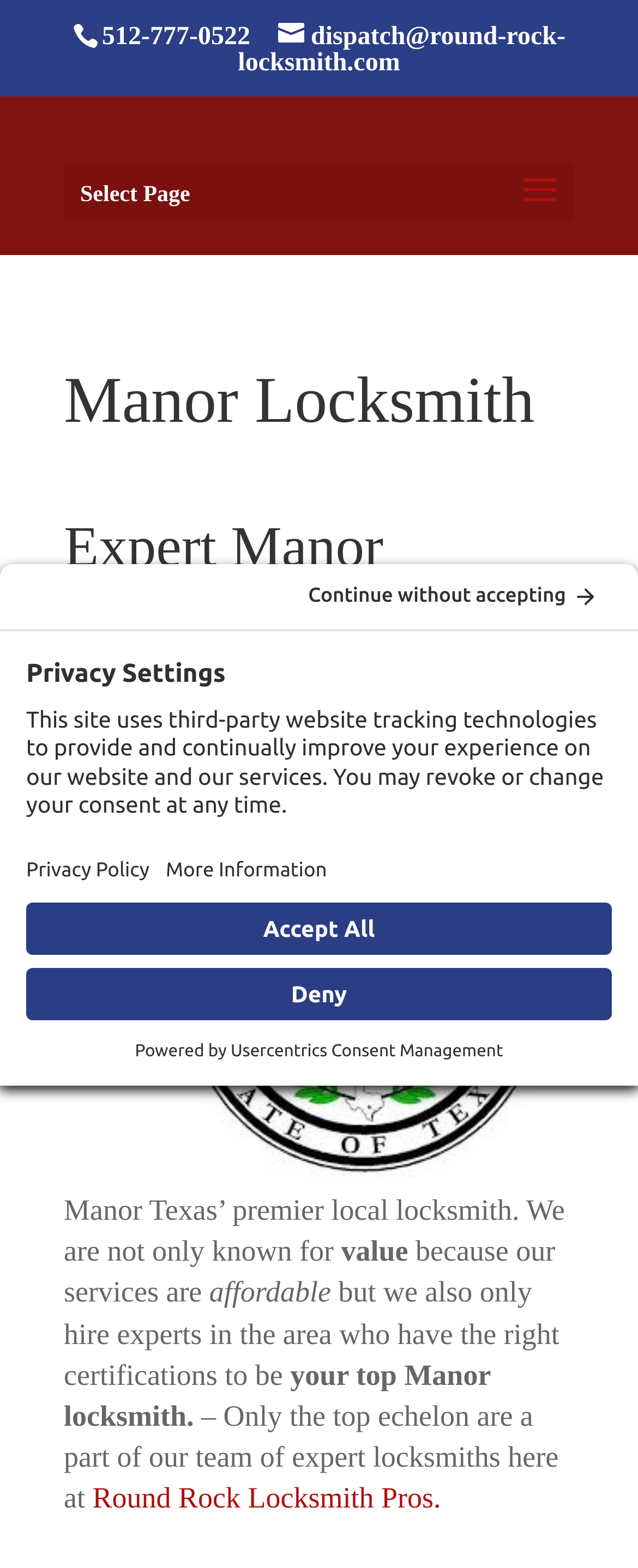What is the characteristic of the locksmiths hired?
Use the information from the image to give a detailed answer to the question.

The characteristic of the locksmiths hired can be found in the static text element 'but we also only hire experts in the area who have the right certifications to be' with bounding box coordinates [0.1, 0.814, 0.877, 0.887].